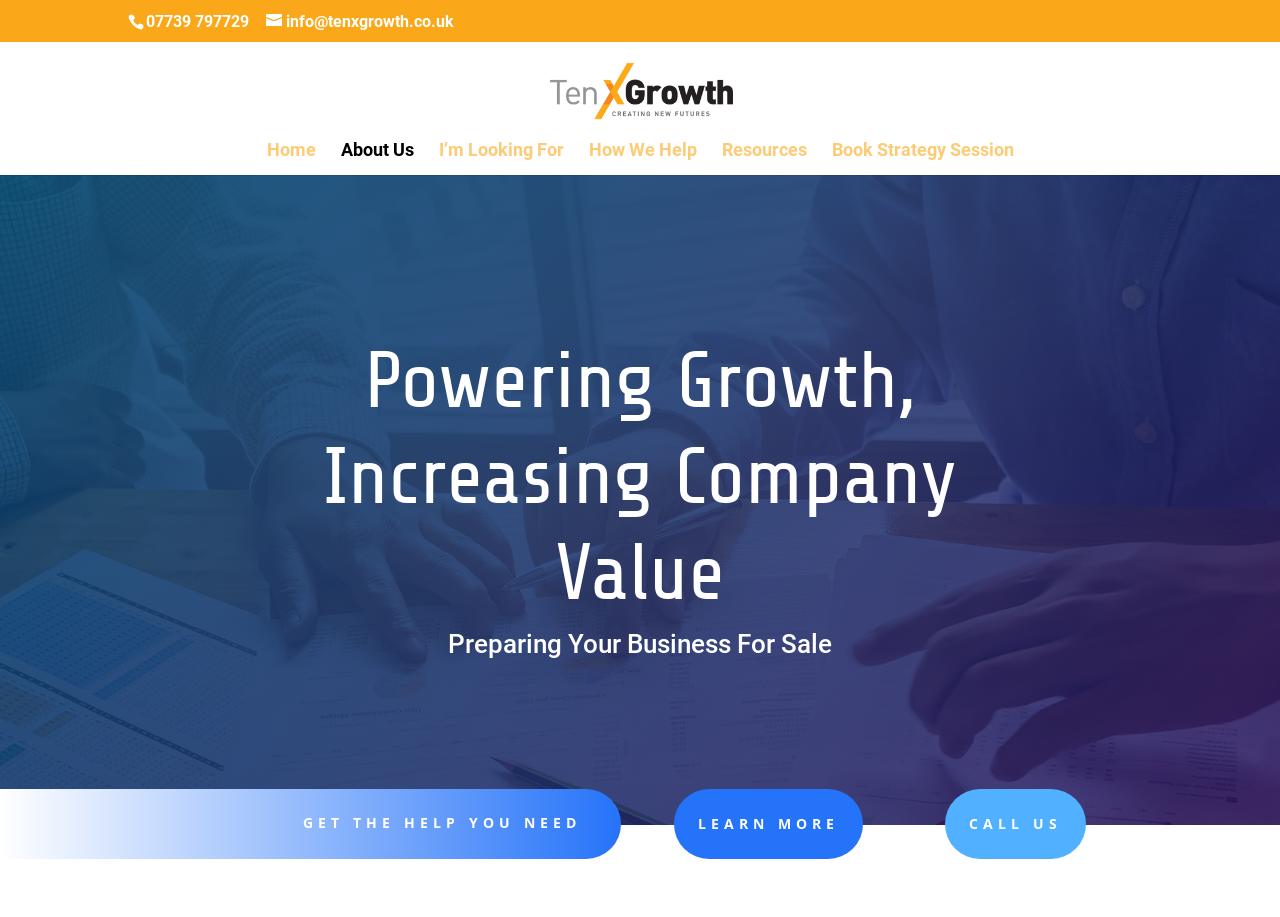Produce an extensive caption that describes everything on the webpage.

The webpage is about Ten X Growth, a business growth consultancy that offers strategic solutions to increase revenue, build profits, and achieve growth for SME owners. 

At the top left corner, there are three links: a phone number, an email address, and a link with an unspecified icon. Next to these links, there is a logo of Ten X Growth, which is an image. 

Below the logo, there is a navigation menu with six links: Home, About Us, I’m Looking For, How We Help, Resources, and Book Strategy Session. 

The main content of the webpage is divided into three sections. The first section has a heading "Powering Growth, Increasing Company Value" and is located at the top center of the page. The second section has a heading "Preparing Your Business For Sale" and is located below the first section. The third section has a heading "GET THE HELP YOU NEED" in a larger font size and is located at the bottom center of the page. 

Within the third section, there are two links: "GET THE HELP YOU NEED" and "LEARN MORE" on the left, and "CALL US" on the right. 

At the bottom left corner, there are three social media links, represented by icons.